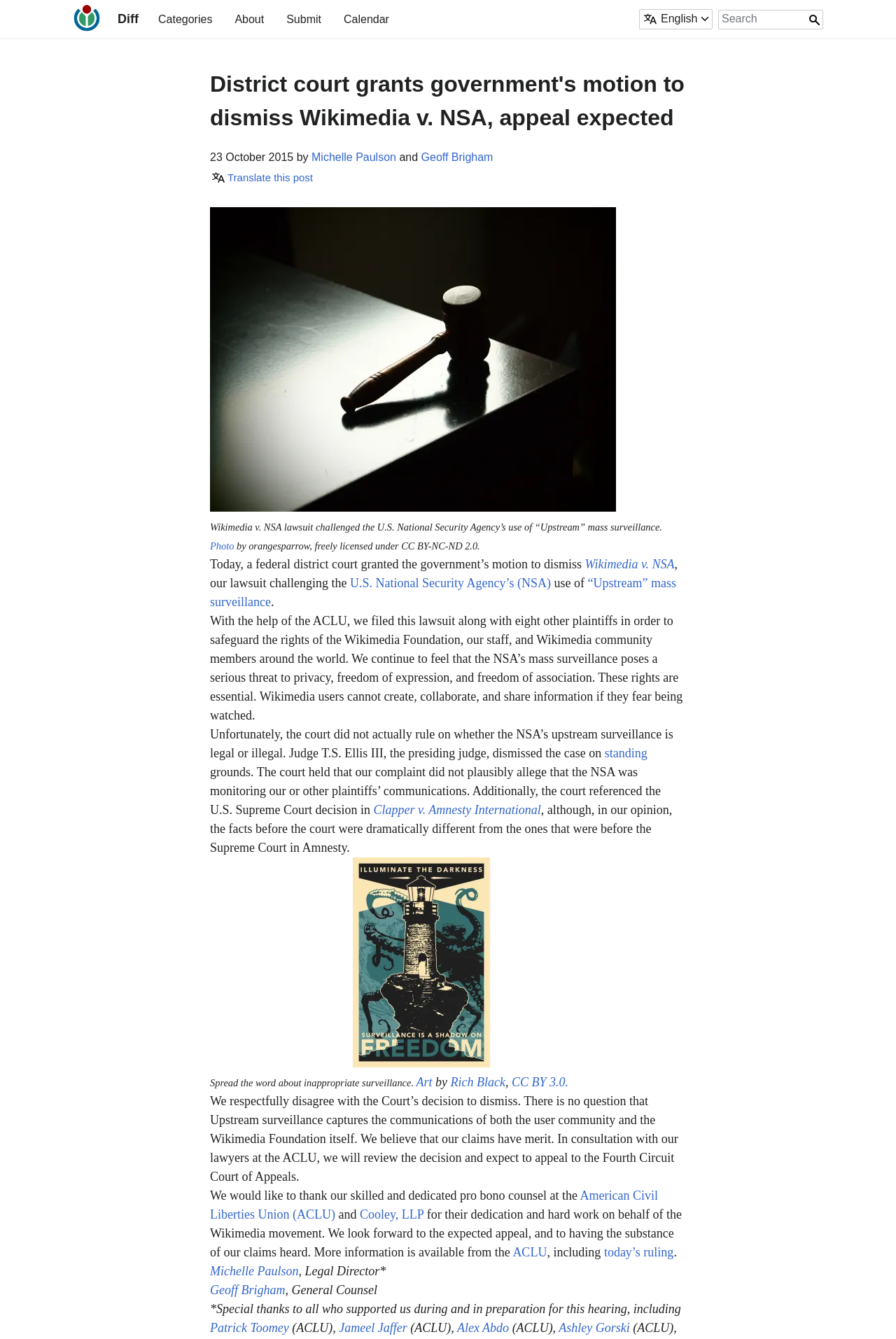Determine the bounding box coordinates for the area that should be clicked to carry out the following instruction: "Search for something".

None